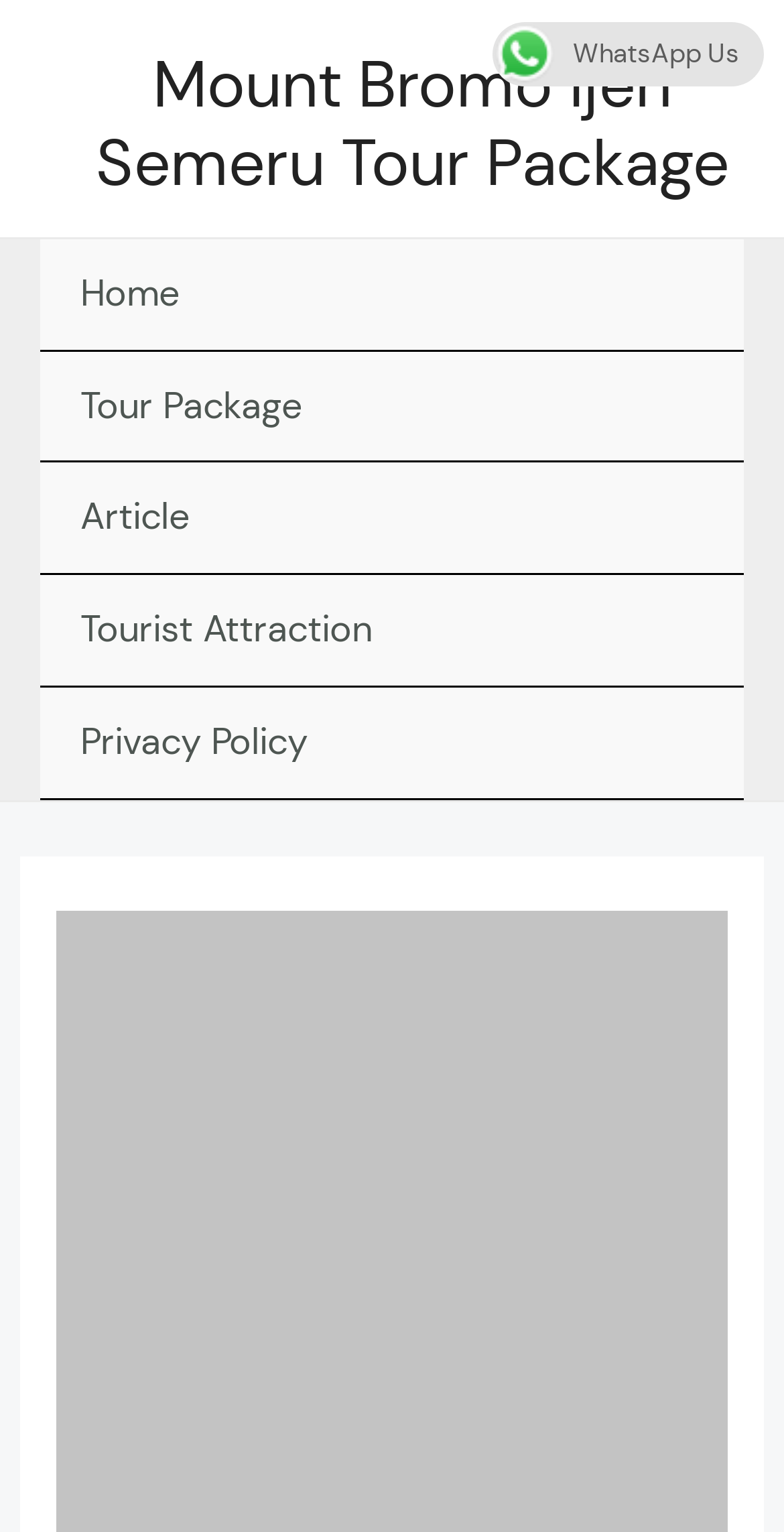Determine the bounding box for the described UI element: "WhatsApp Us".

[0.637, 0.02, 0.974, 0.047]